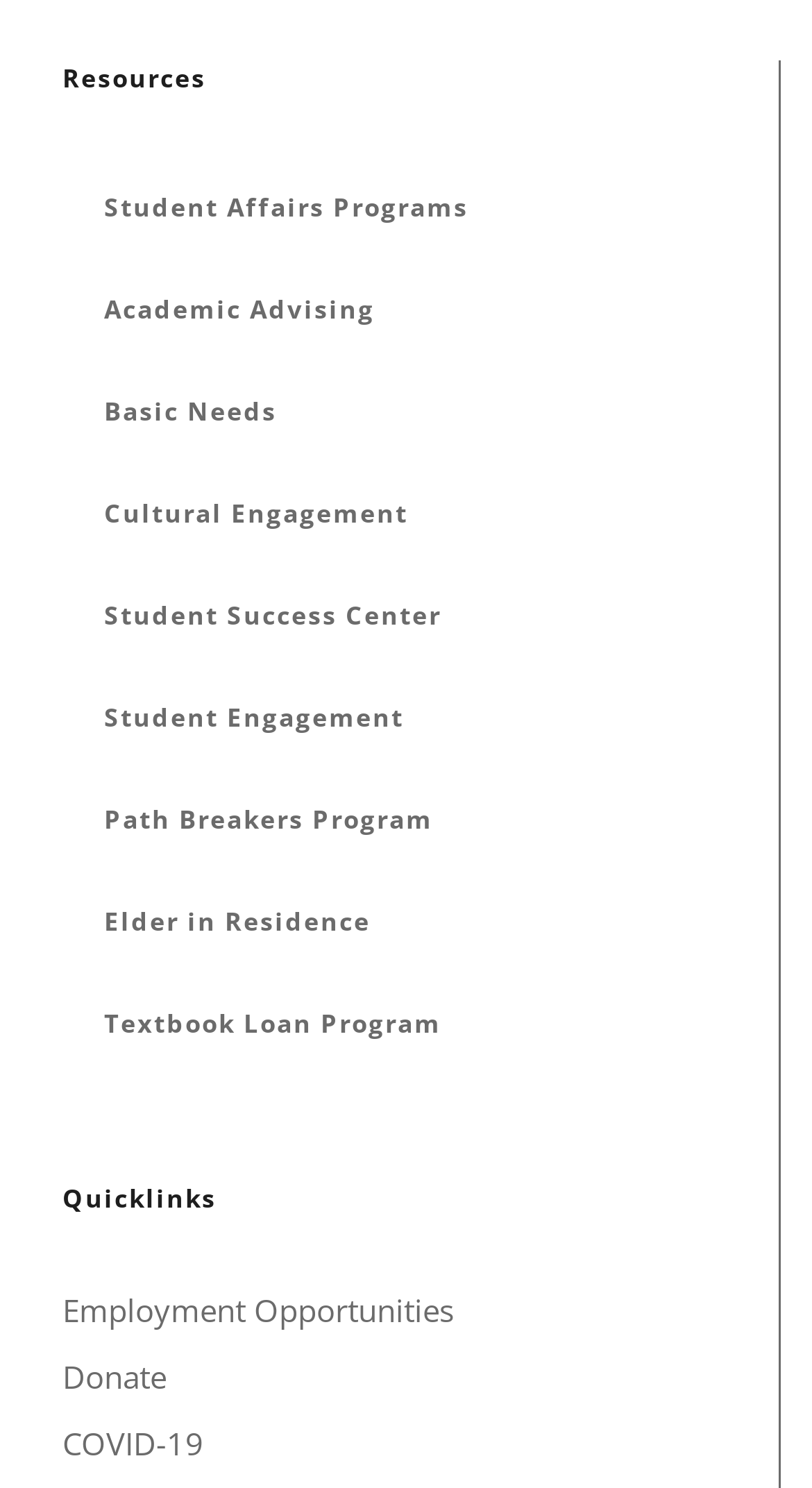How many links are under Secondary Navigation?
Look at the image and respond with a one-word or short-phrase answer.

10